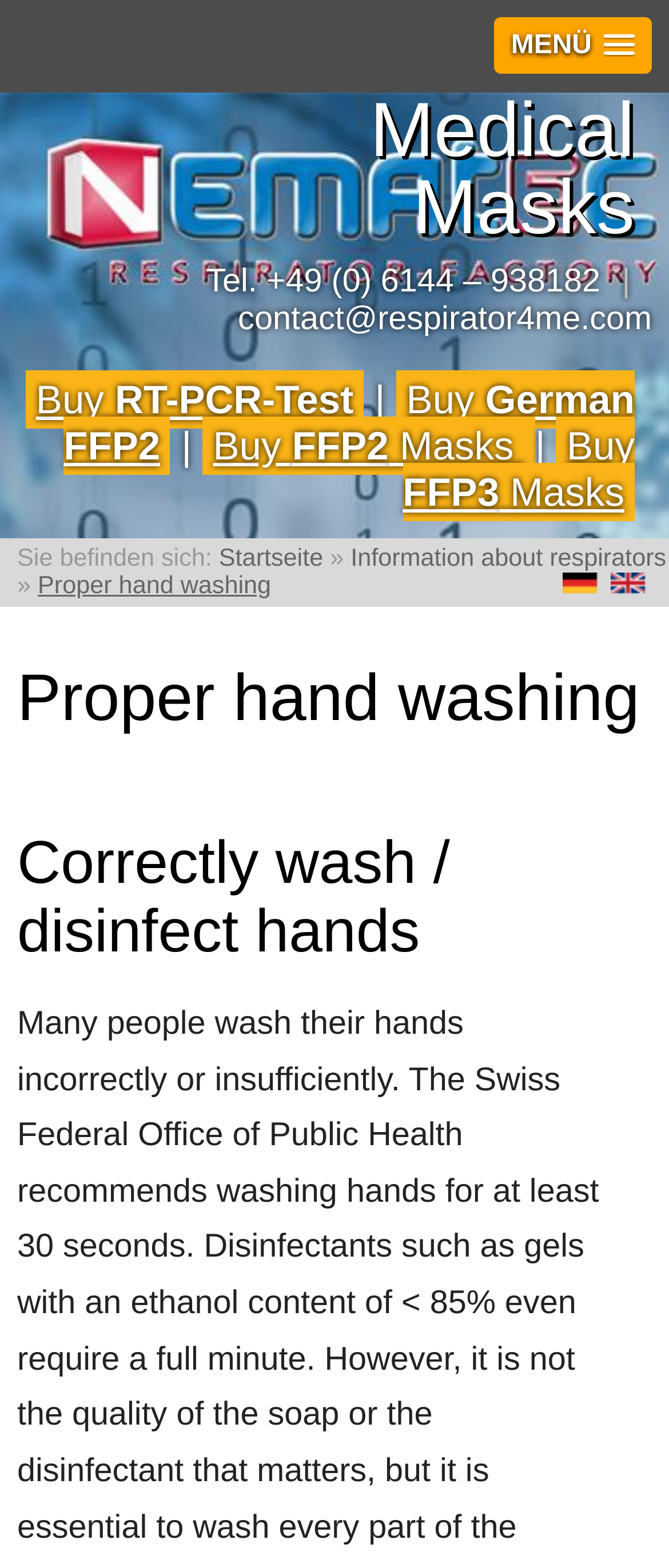Can you identify the bounding box coordinates of the clickable region needed to carry out this instruction: 'Visit the 'Startseite' page'? The coordinates should be four float numbers within the range of 0 to 1, stated as [left, top, right, bottom].

[0.327, 0.348, 0.483, 0.365]